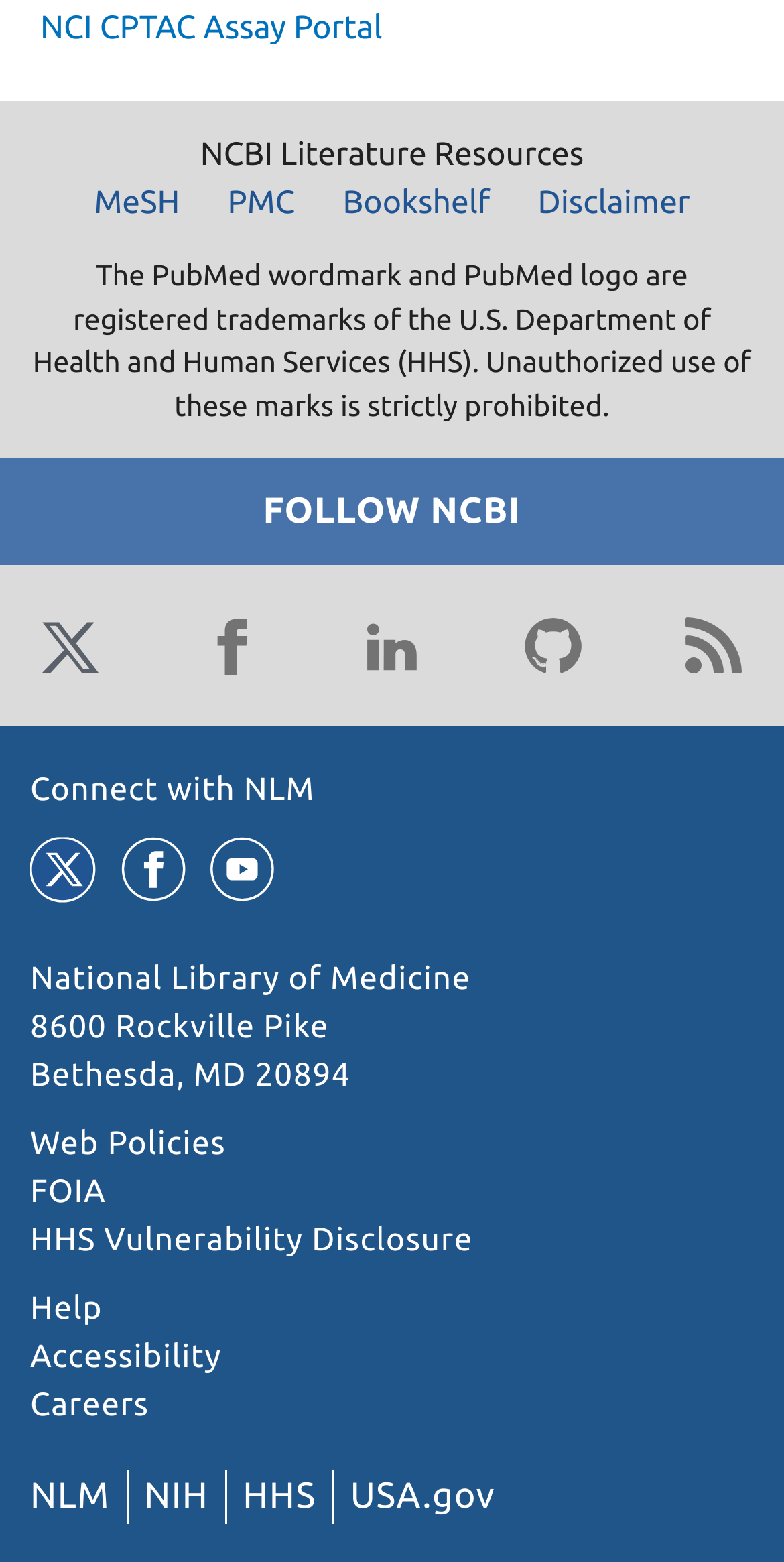Locate the bounding box coordinates of the region to be clicked to comply with the following instruction: "View Web Policies". The coordinates must be four float numbers between 0 and 1, in the form [left, top, right, bottom].

[0.038, 0.721, 0.288, 0.744]